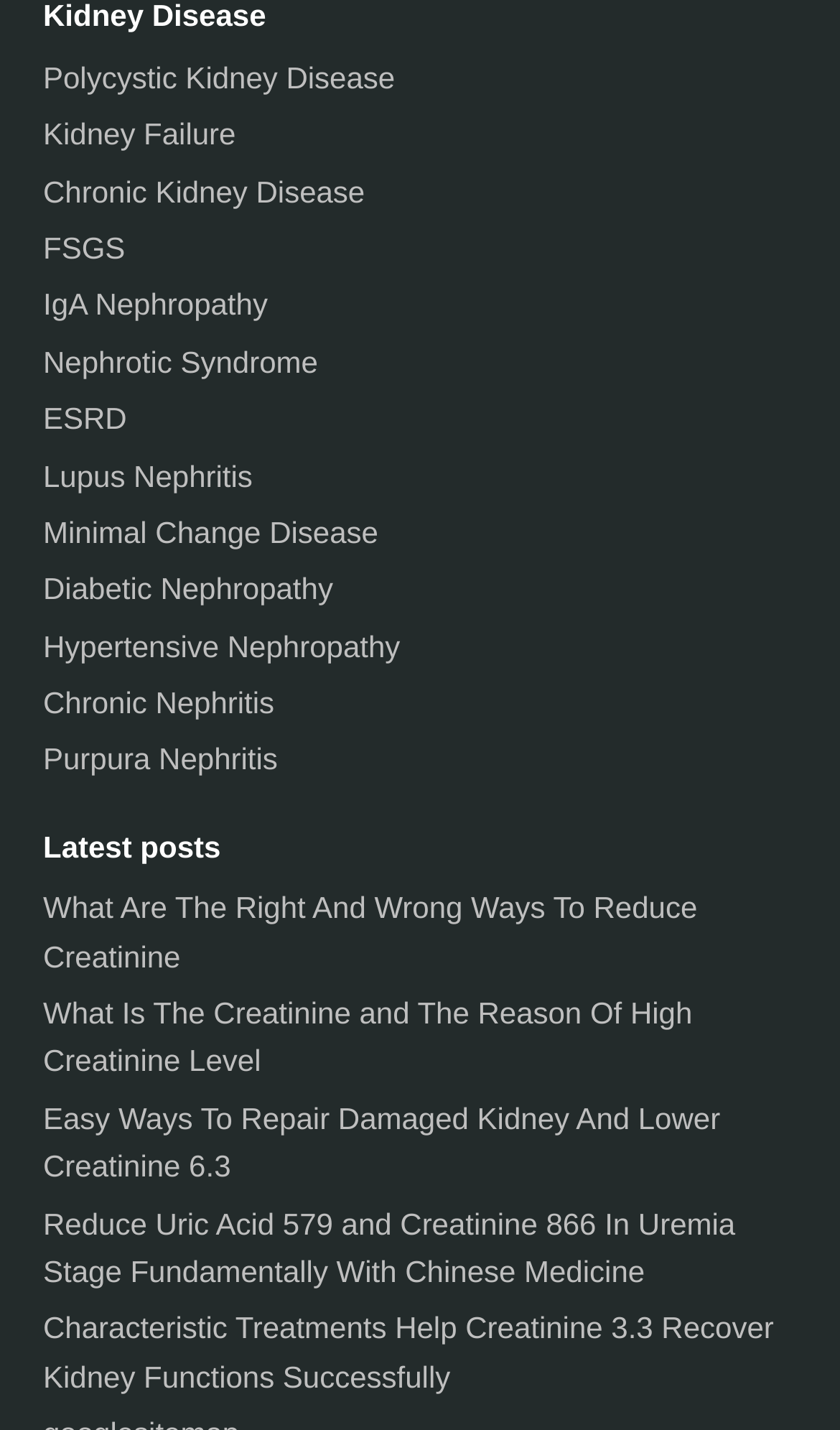Find and indicate the bounding box coordinates of the region you should select to follow the given instruction: "Learn about Chronic Kidney Disease".

[0.051, 0.121, 0.434, 0.145]